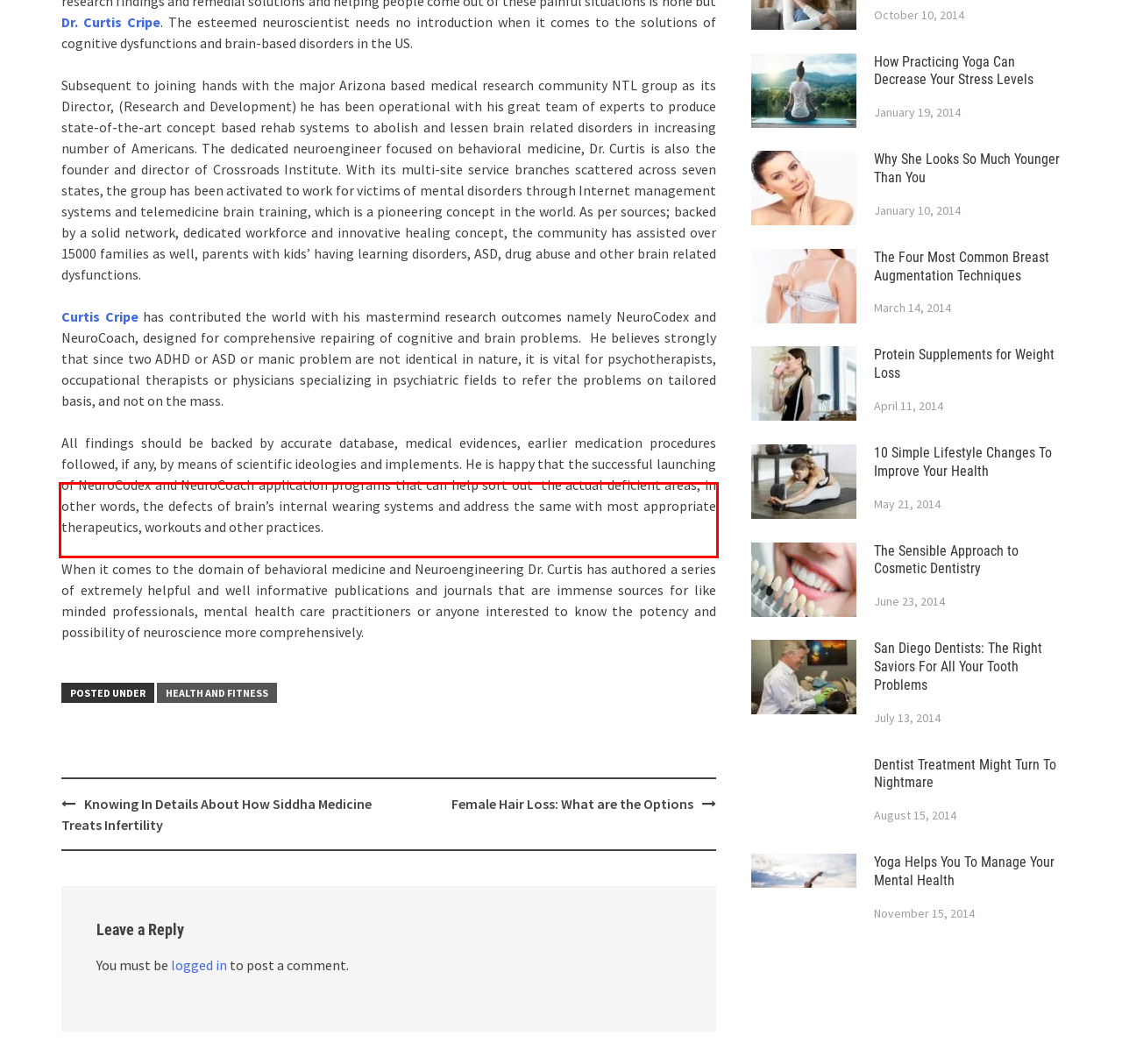Review the webpage screenshot provided, and perform OCR to extract the text from the red bounding box.

When it comes to the domain of behavioral medicine and Neuroengineering Dr. Curtis has authored a series of extremely helpful and well informative publications and journals that are immense sources for like minded professionals, mental health care practitioners or anyone interested to know the potency and possibility of neuroscience more comprehensively.